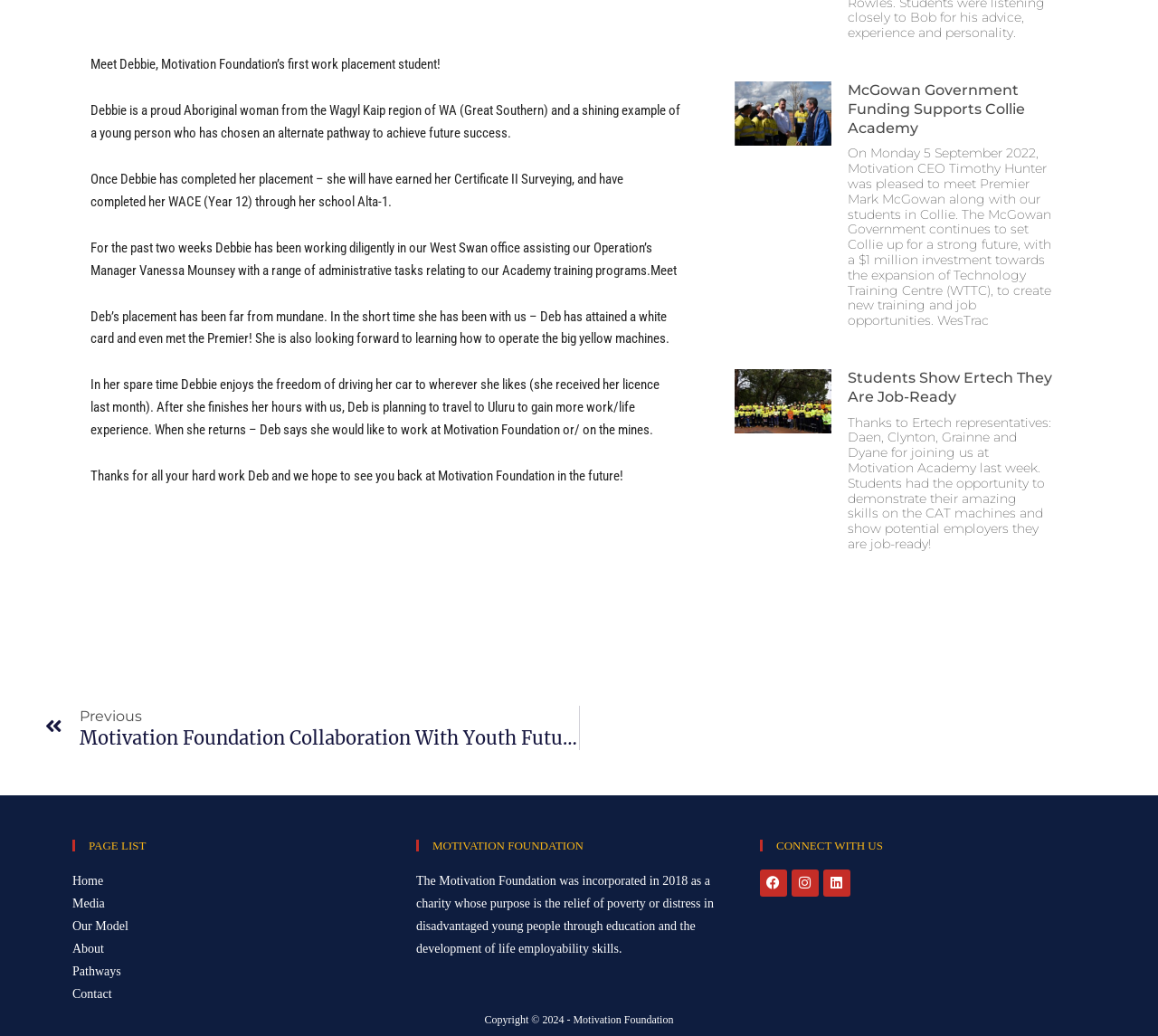What is the purpose of the Motivation Foundation?
Kindly give a detailed and elaborate answer to the question.

The answer can be found in the StaticText element that mentions 'The Motivation Foundation was incorporated in 2018 as a charity whose purpose is the relief of poverty or distress in disadvantaged young people through education and the development of life employability skills.'.